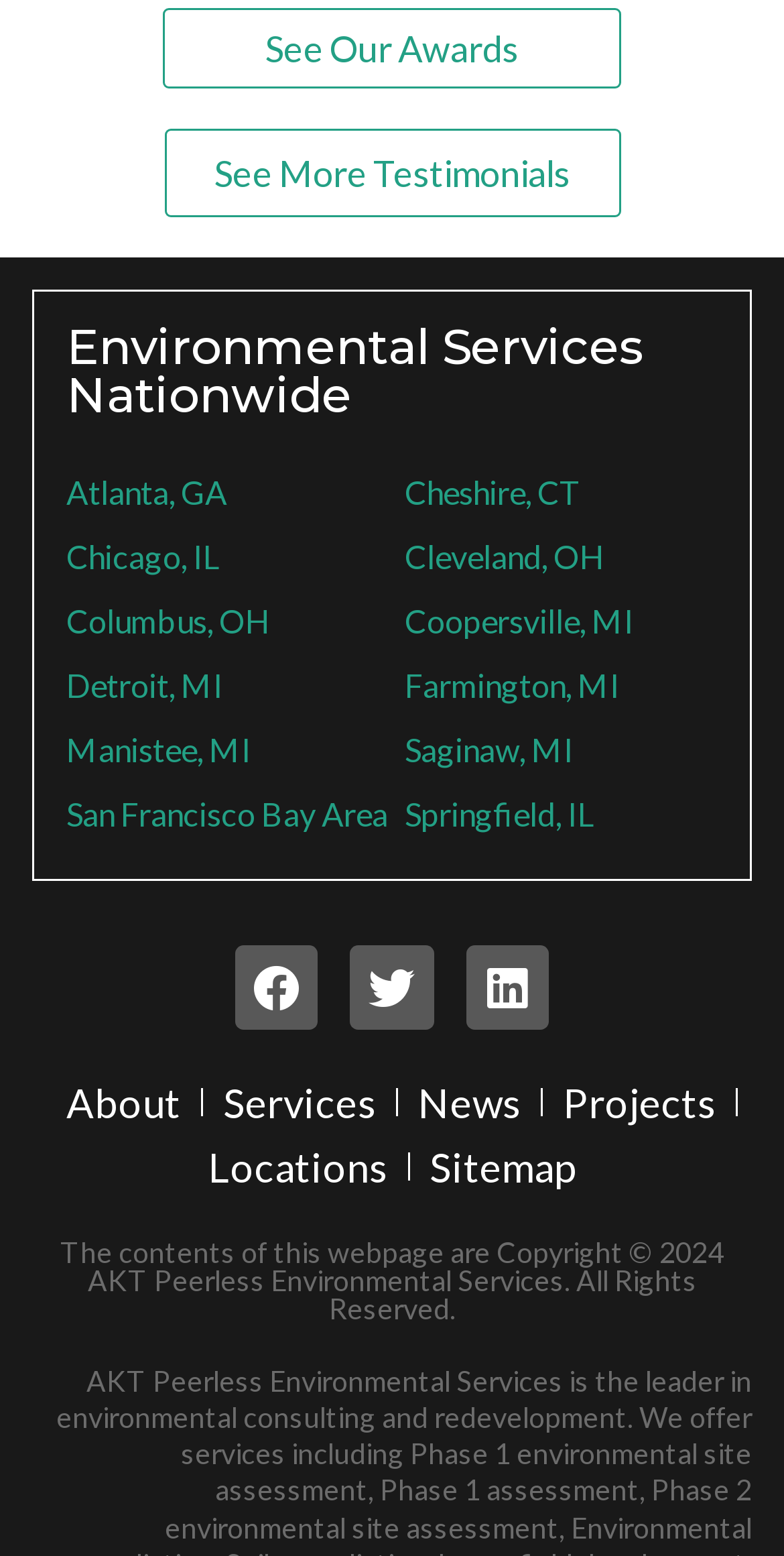Please locate the bounding box coordinates of the element that should be clicked to achieve the given instruction: "Learn about services".

[0.285, 0.687, 0.479, 0.729]